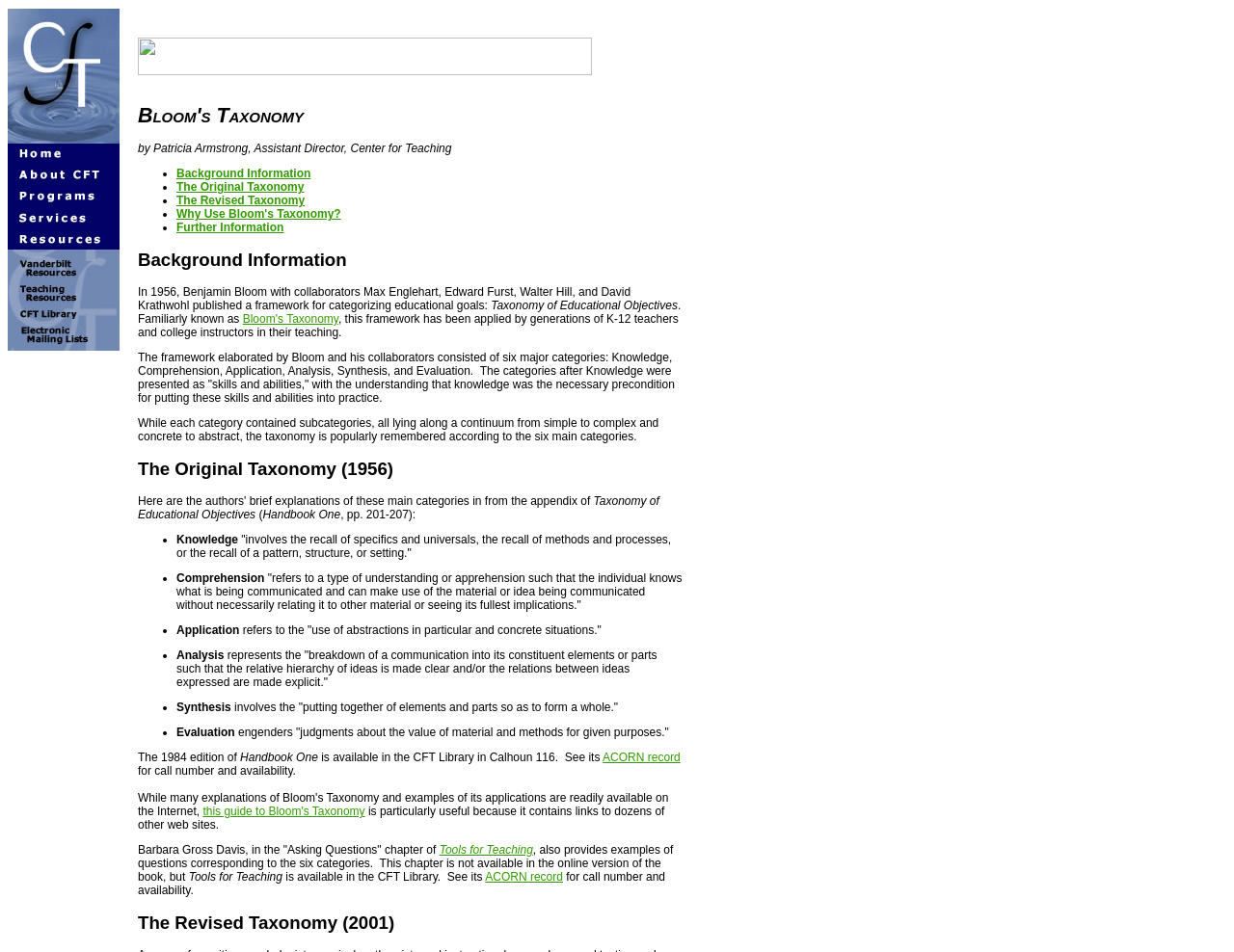Identify the bounding box coordinates for the region of the element that should be clicked to carry out the instruction: "click the link in the third row". The bounding box coordinates should be four float numbers between 0 and 1, i.e., [left, top, right, bottom].

[0.016, 0.177, 0.08, 0.191]